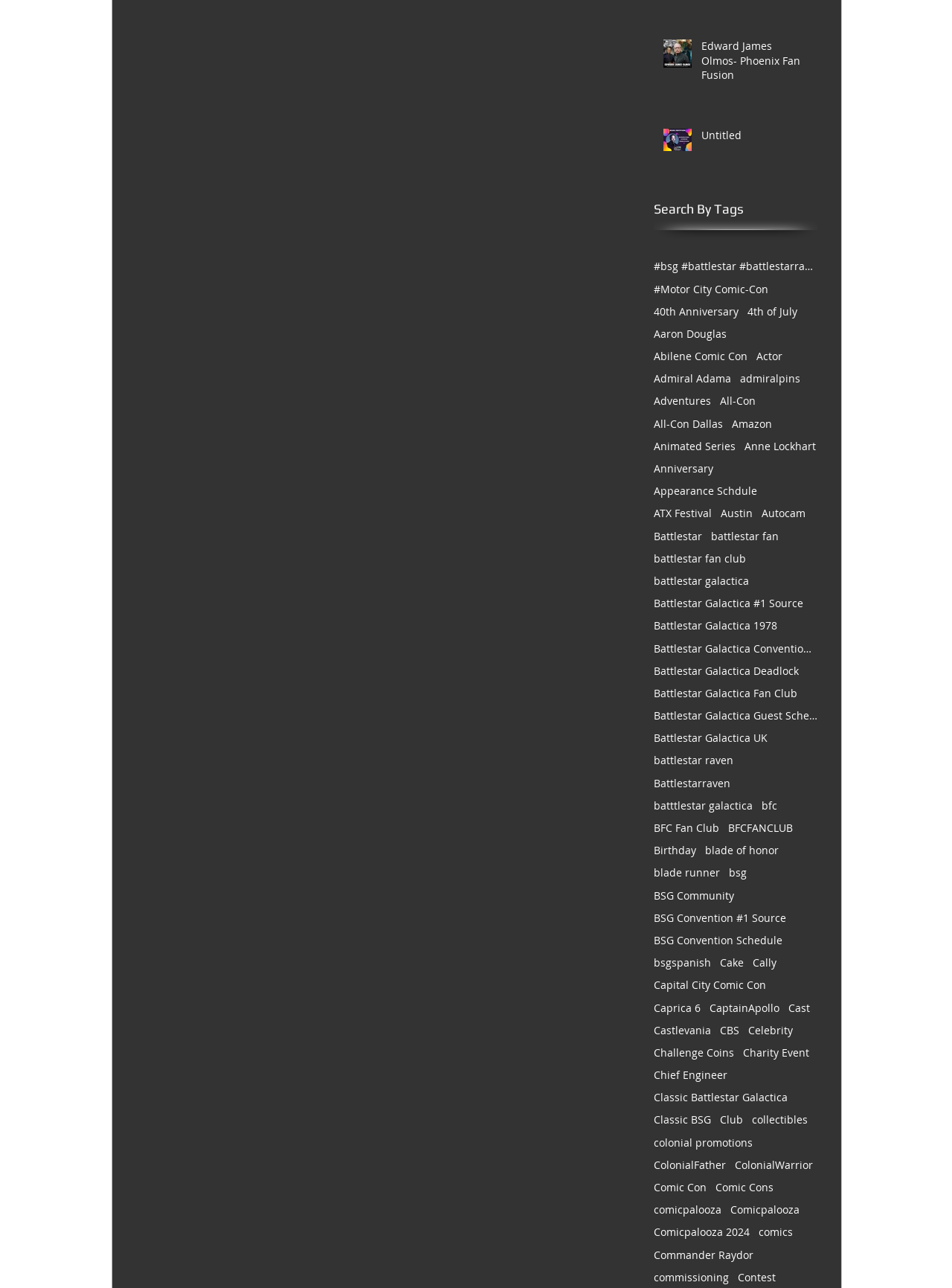Locate the bounding box coordinates of the clickable region to complete the following instruction: "Learn more about the blog."

None